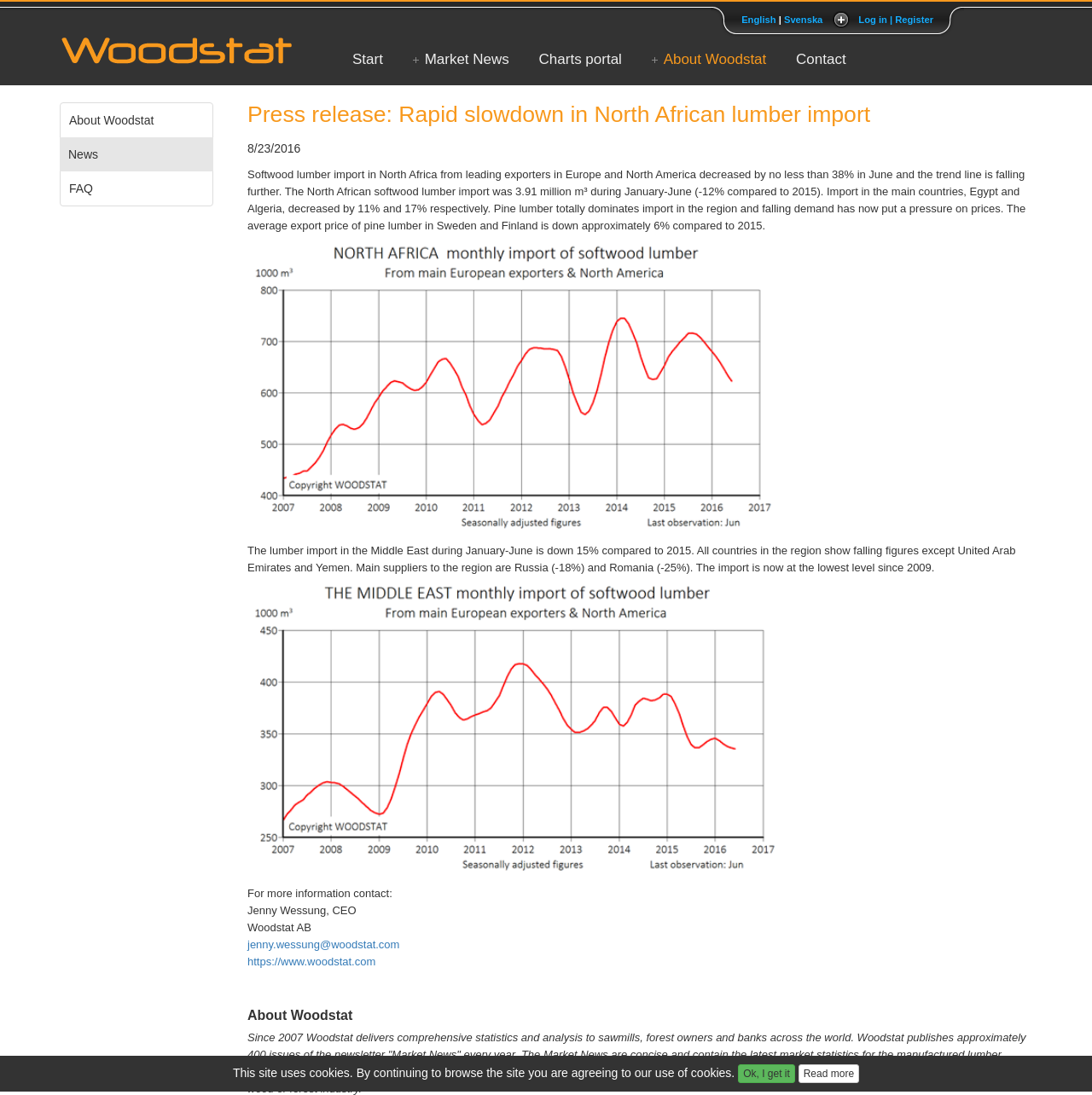Please identify the bounding box coordinates of the clickable region that I should interact with to perform the following instruction: "Go to Market News". The coordinates should be expressed as four float numbers between 0 and 1, i.e., [left, top, right, bottom].

[0.378, 0.047, 0.466, 0.062]